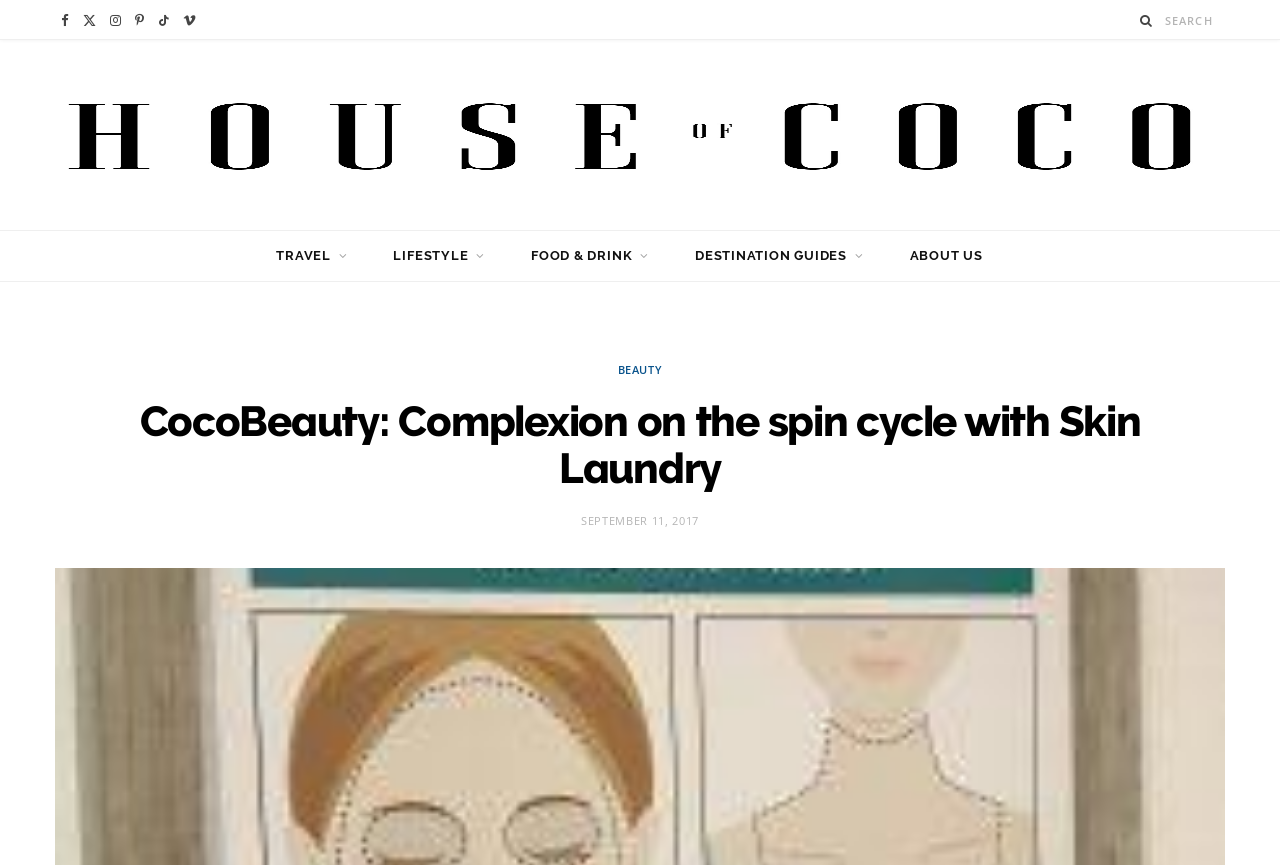Find the bounding box coordinates for the area you need to click to carry out the instruction: "Explore DESTINATION GUIDES". The coordinates should be four float numbers between 0 and 1, indicated as [left, top, right, bottom].

[0.527, 0.266, 0.691, 0.326]